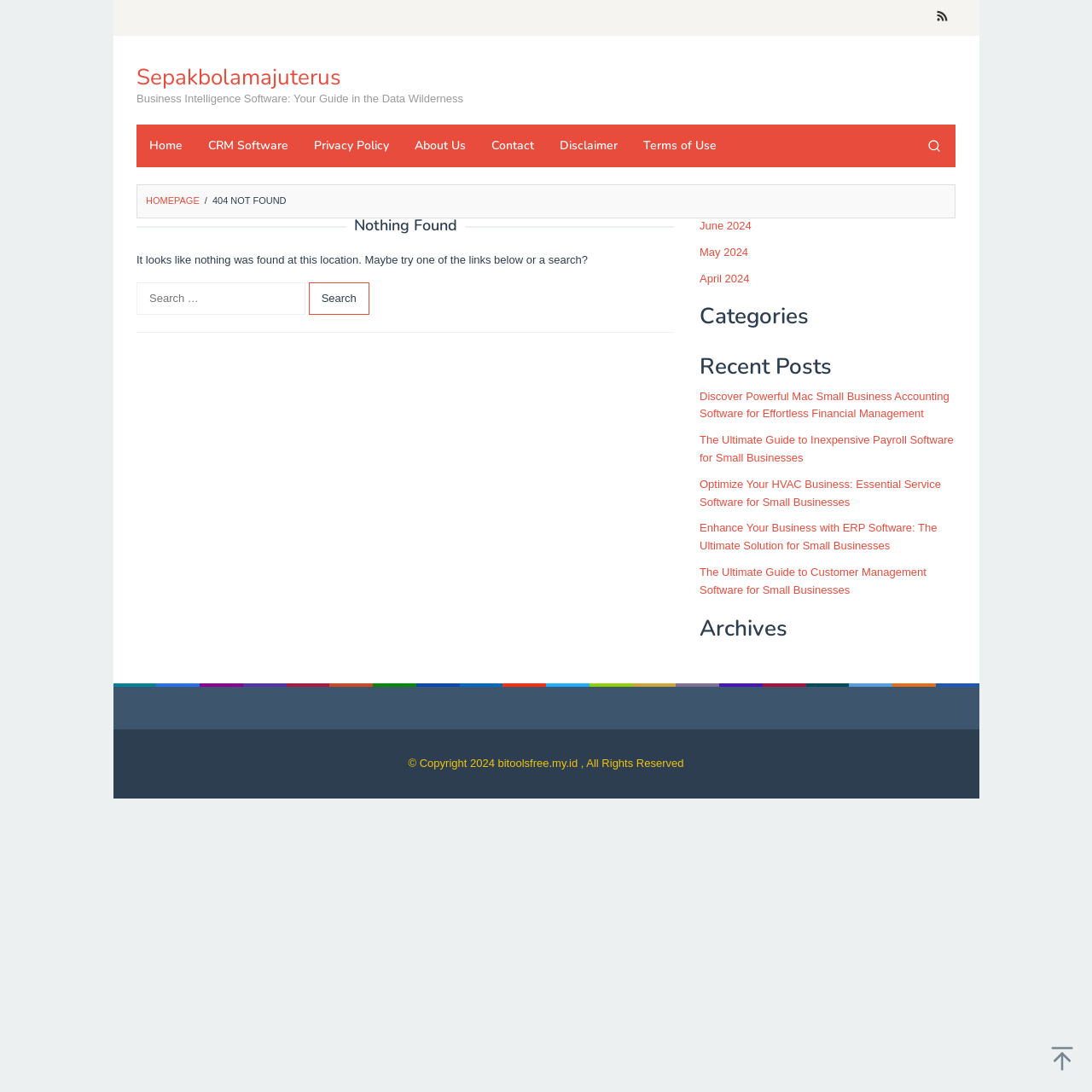Find the bounding box coordinates of the clickable area that will achieve the following instruction: "View recent posts".

[0.641, 0.325, 0.875, 0.347]